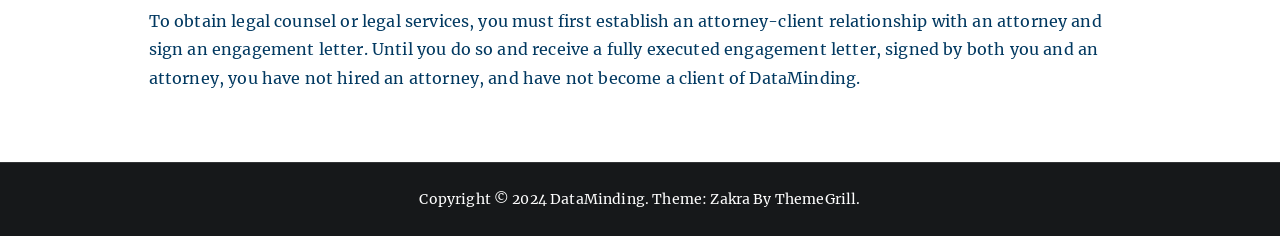Who owns the copyright of this website?
Look at the image and answer with only one word or phrase.

DataMinding